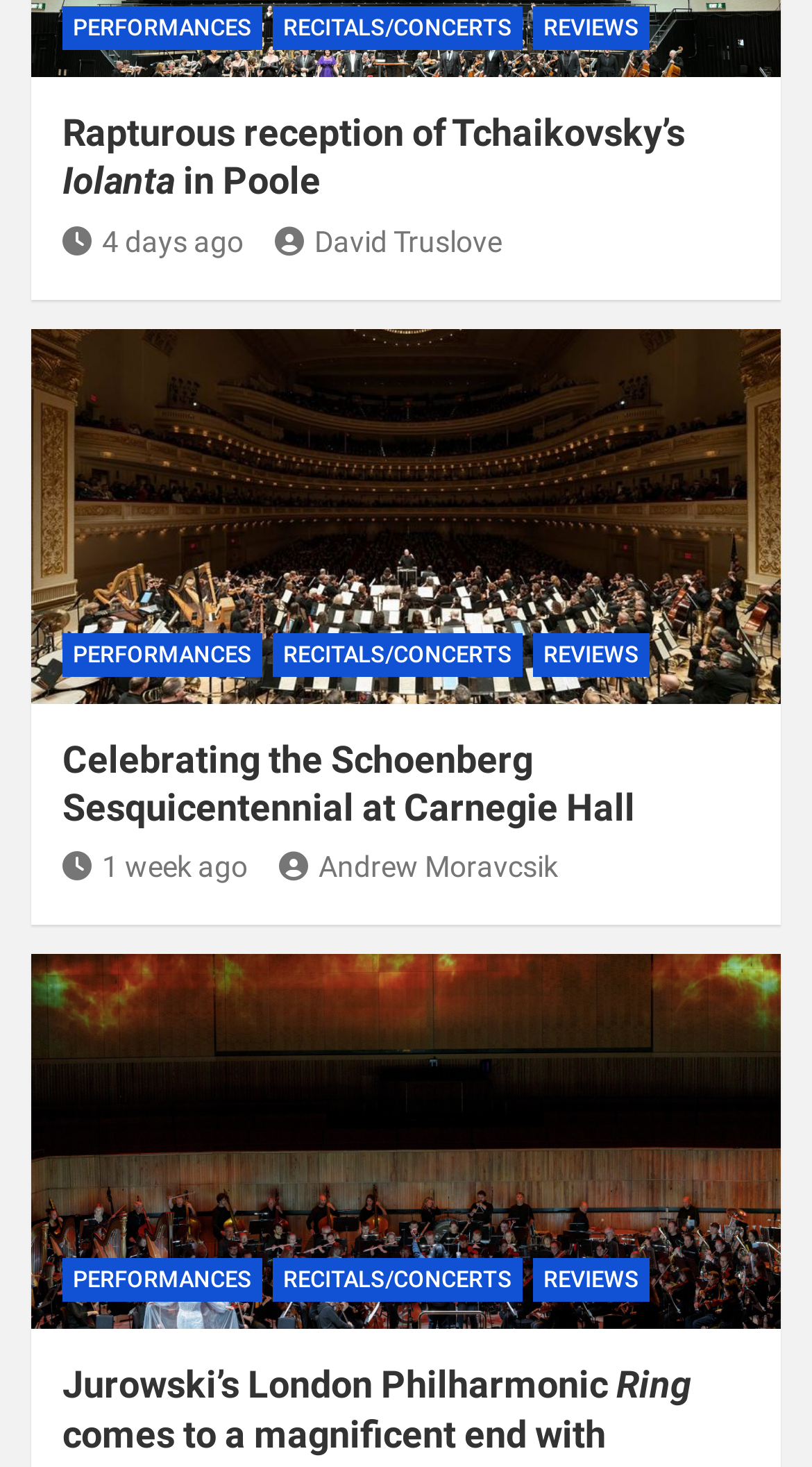Give the bounding box coordinates for this UI element: "4 days ago". The coordinates should be four float numbers between 0 and 1, arranged as [left, top, right, bottom].

[0.077, 0.153, 0.3, 0.176]